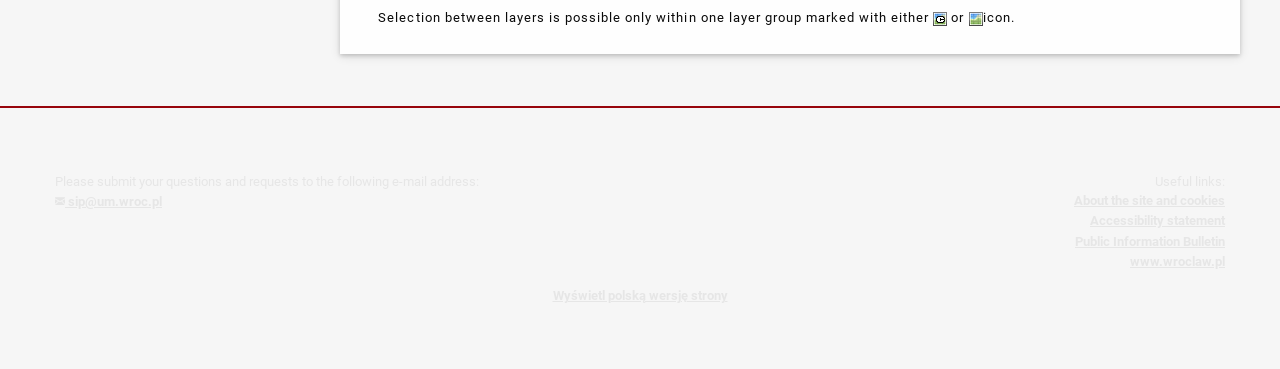Using the description: "Public Information Bulletin", identify the bounding box of the corresponding UI element in the screenshot.

[0.84, 0.634, 0.957, 0.674]